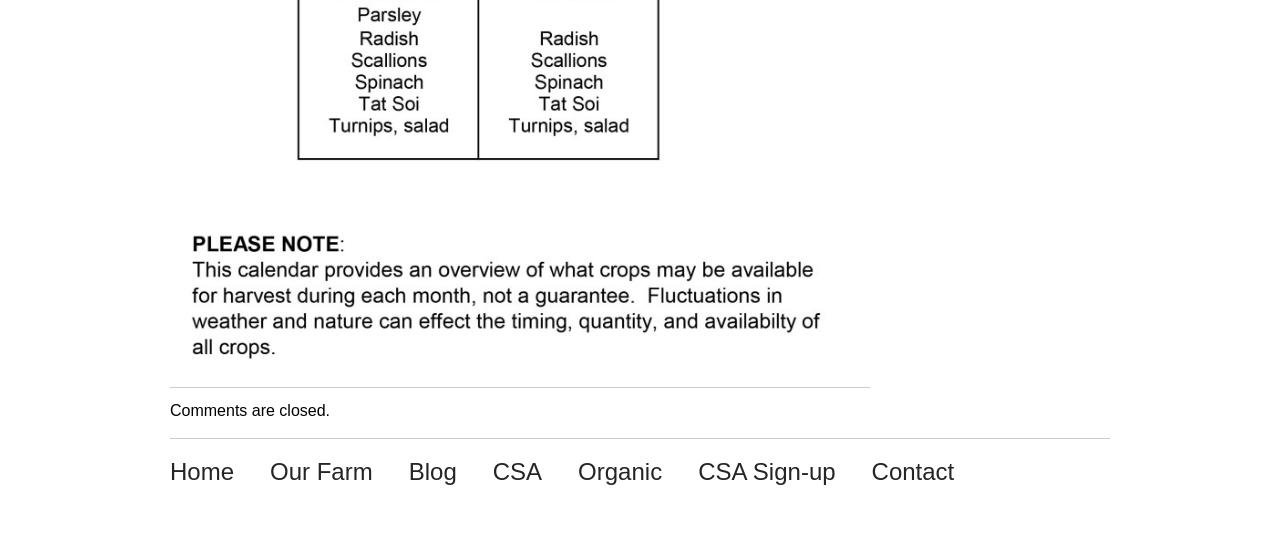How many main navigation links are available?
Examine the screenshot and reply with a single word or phrase.

7